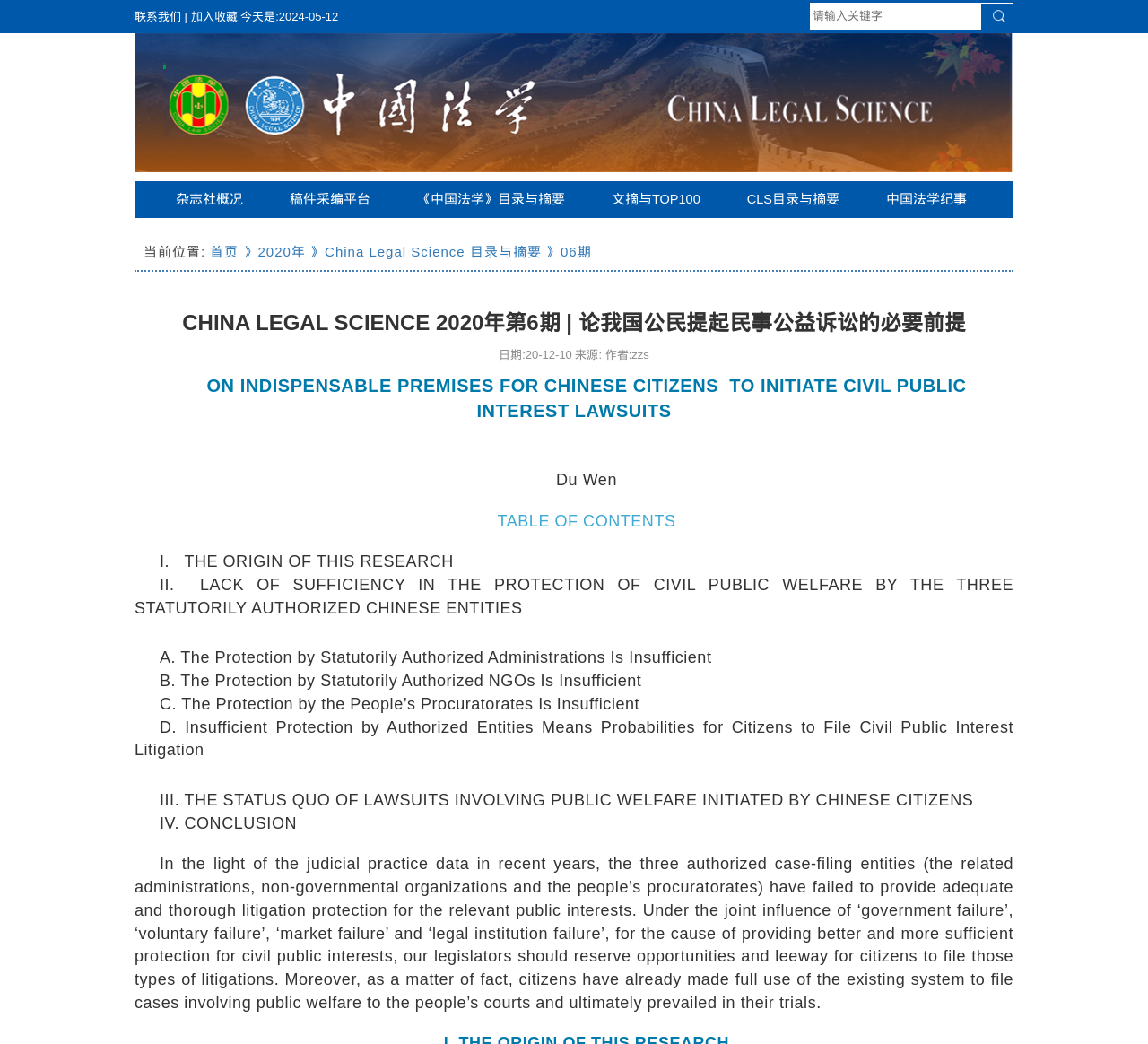Who is the author of the article?
Please provide a single word or phrase as the answer based on the screenshot.

Du Wen